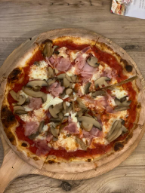Explain the contents of the image with as much detail as possible.

The image showcases a delicious pizza presented on a wooden serving board. Topped with a rich tomato sauce, it features a generous layer of mozzarella cheese, slices of ham, and an assortment of mushrooms, all artfully arranged to enhance both flavor and visual appeal. The crust is perfectly baked, possessing a golden-brown hue with a slightly crispy texture, epitomizing traditional Italian pizza craftsmanship. The rustic wooden background adds warmth to the composition, inviting viewers to indulge in this culinary delight from La Caverna, offering a taste of authentic Italian dining.